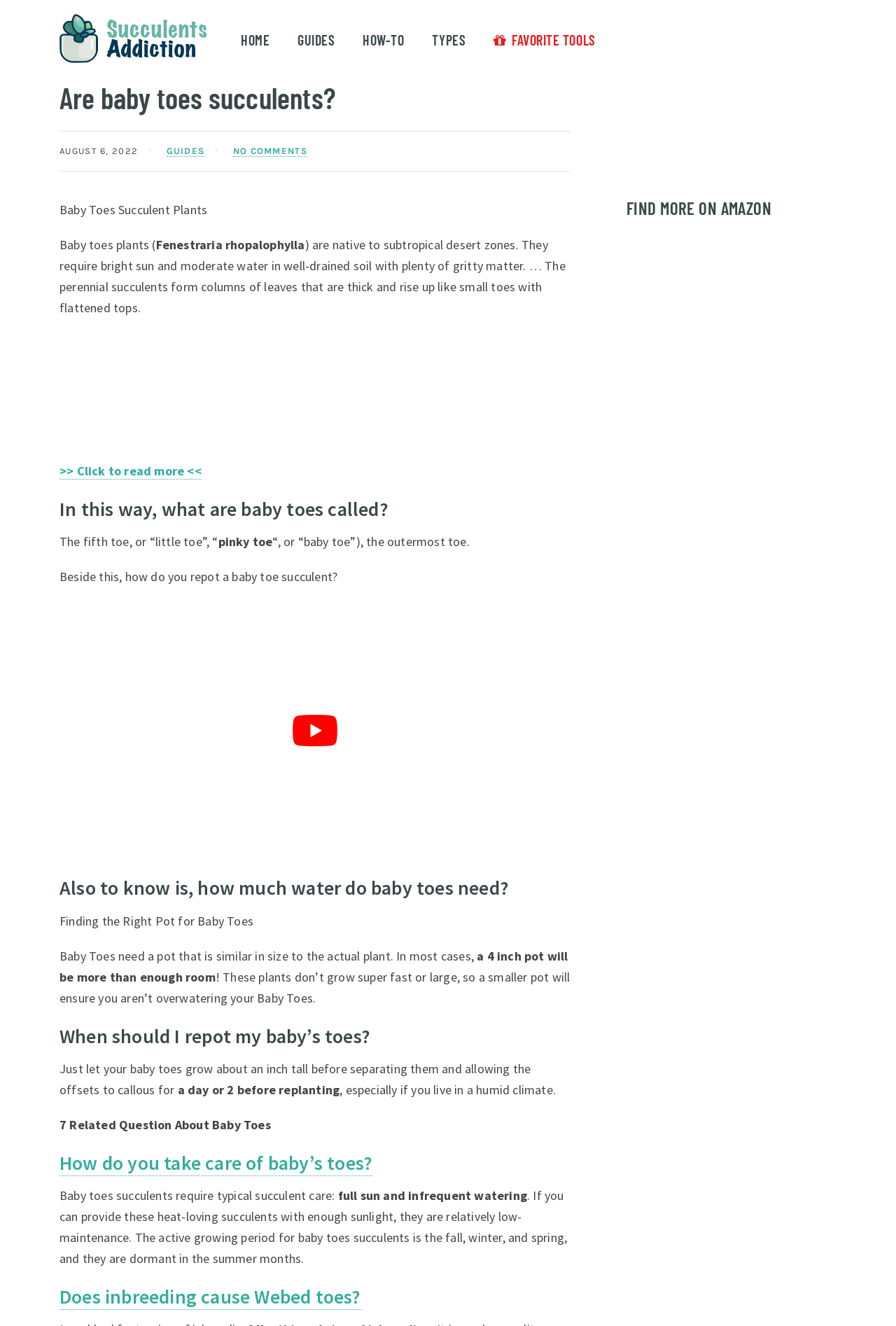Can you identify the bounding box coordinates of the clickable region needed to carry out this instruction: 'Click on the 'HOME' link'? The coordinates should be four float numbers within the range of 0 to 1, stated as [left, top, right, bottom].

[0.269, 0.024, 0.301, 0.039]